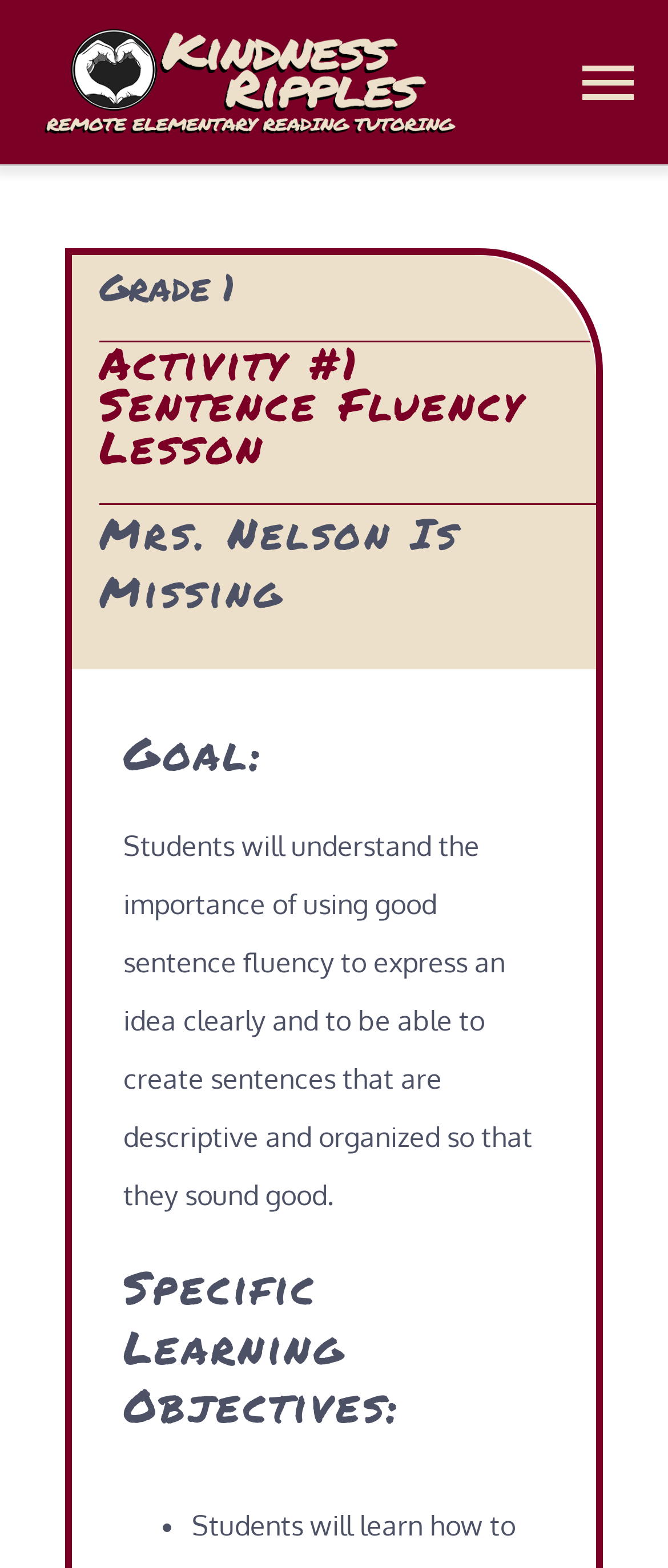Identify the bounding box for the UI element described as: "Tuition". The coordinates should be four float numbers between 0 and 1, i.e., [left, top, right, bottom].

[0.0, 0.608, 1.0, 0.679]